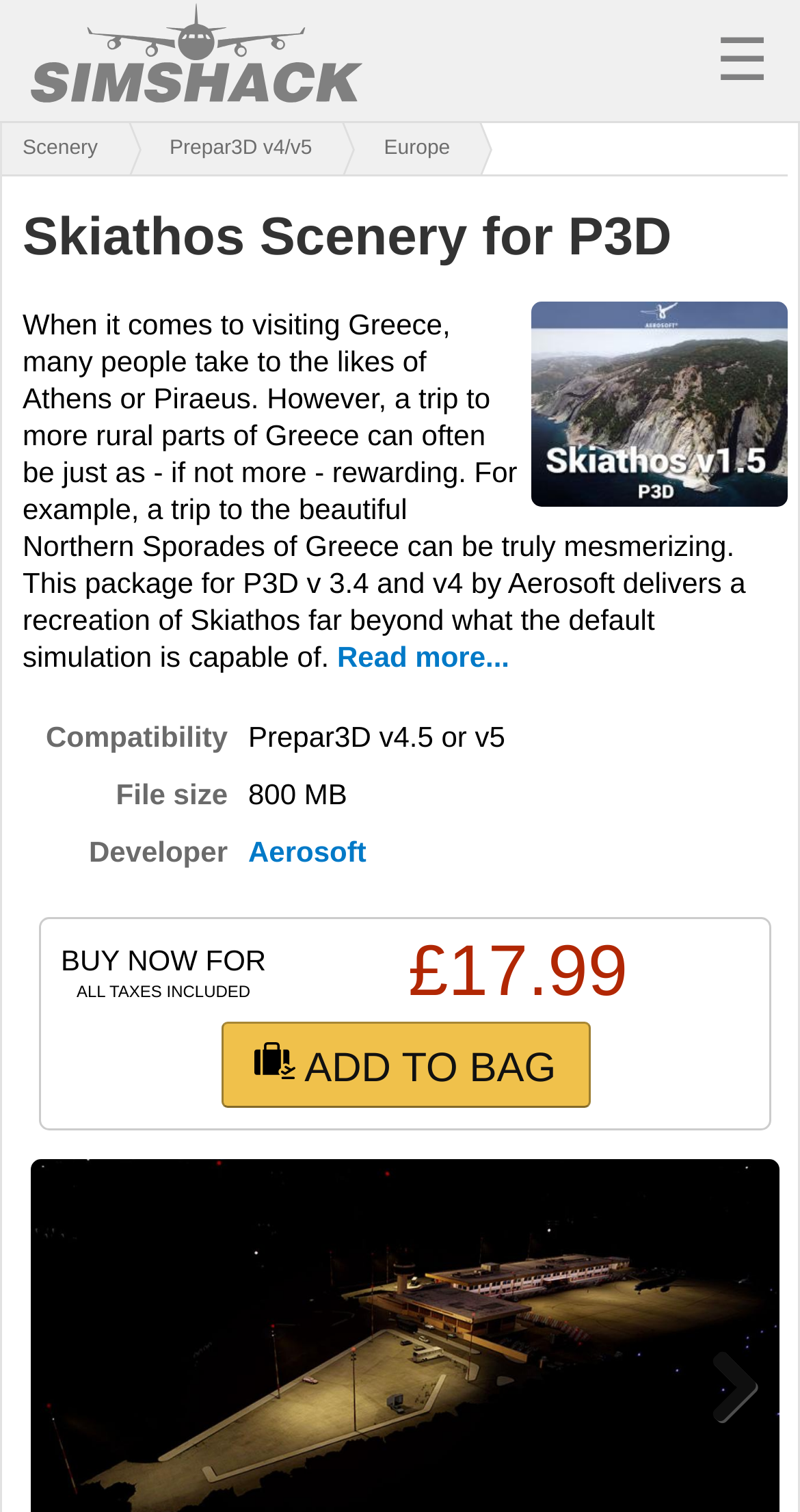Extract the main headline from the webpage and generate its text.

Skiathos Scenery for P3D